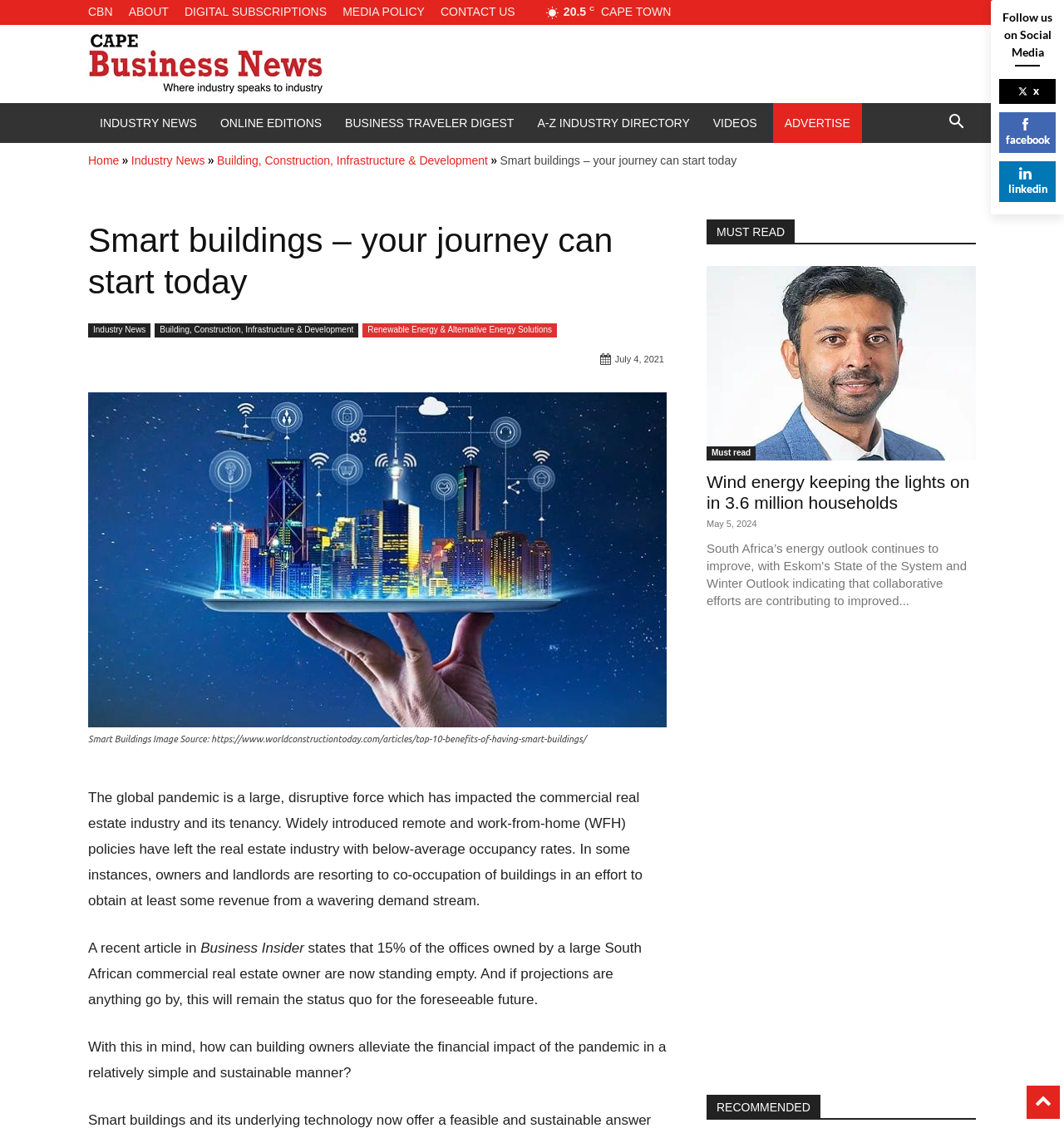What is the date of the article 'Wind energy keeping the lights on in 3.6 million households'?
Answer the question with as much detail as possible.

I found this answer by looking at the time element associated with the article 'Wind energy keeping the lights on in 3.6 million households' which displays the date 'May 5, 2024'.